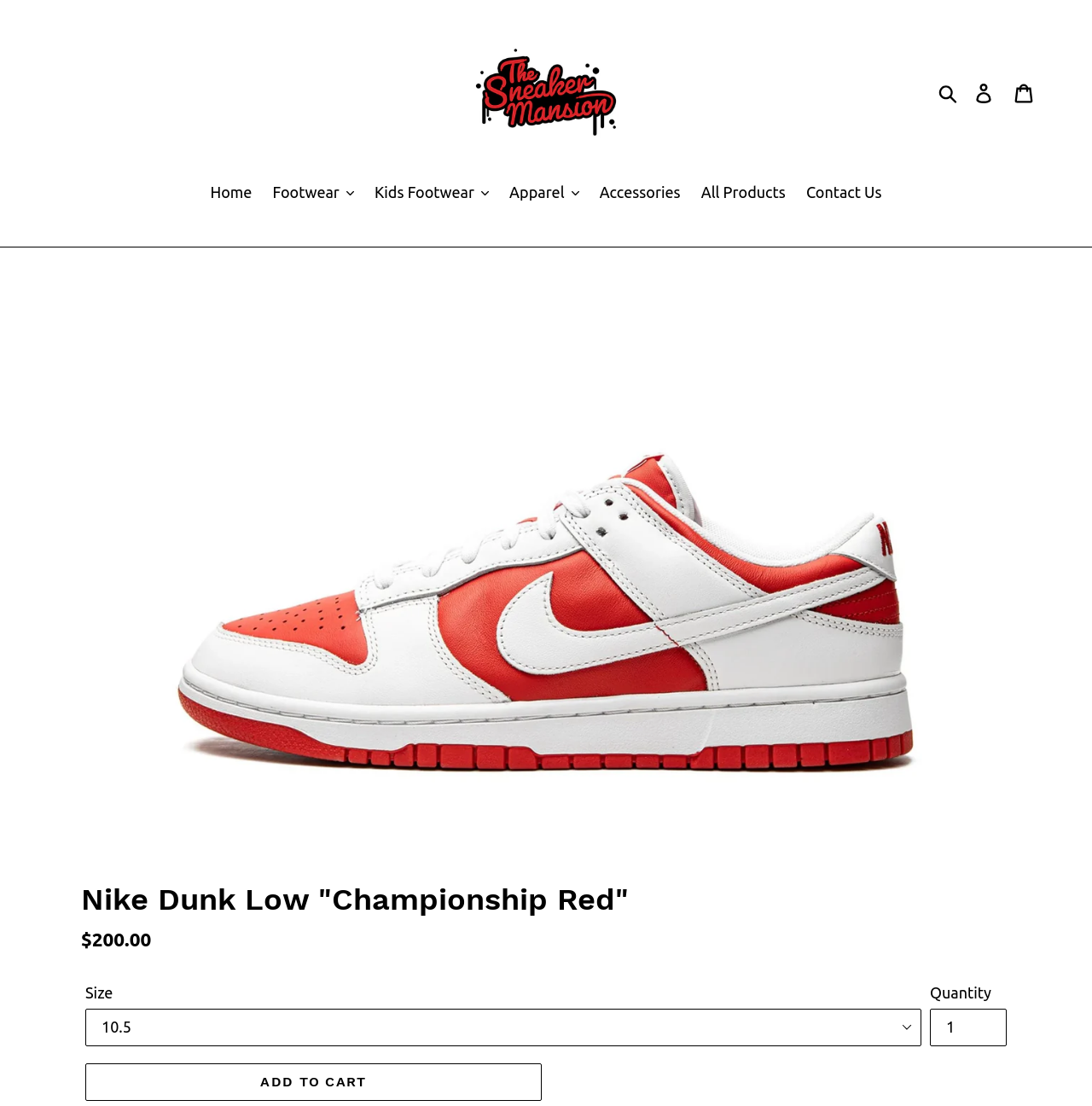Locate the bounding box coordinates of the clickable area to execute the instruction: "Add to cart". Provide the coordinates as four float numbers between 0 and 1, represented as [left, top, right, bottom].

[0.078, 0.961, 0.496, 0.995]